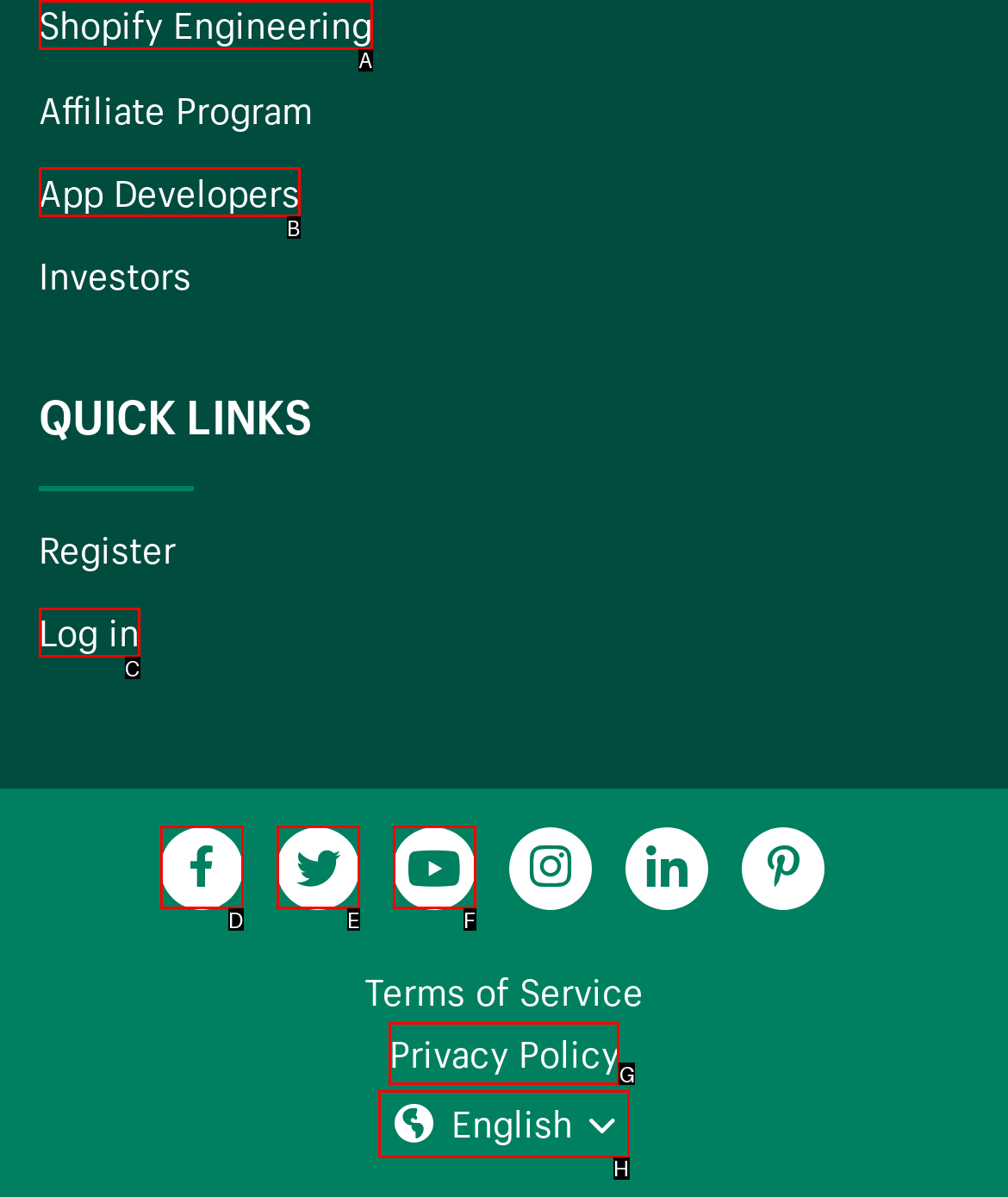Point out the HTML element I should click to achieve the following: view free writing Reply with the letter of the selected element.

None